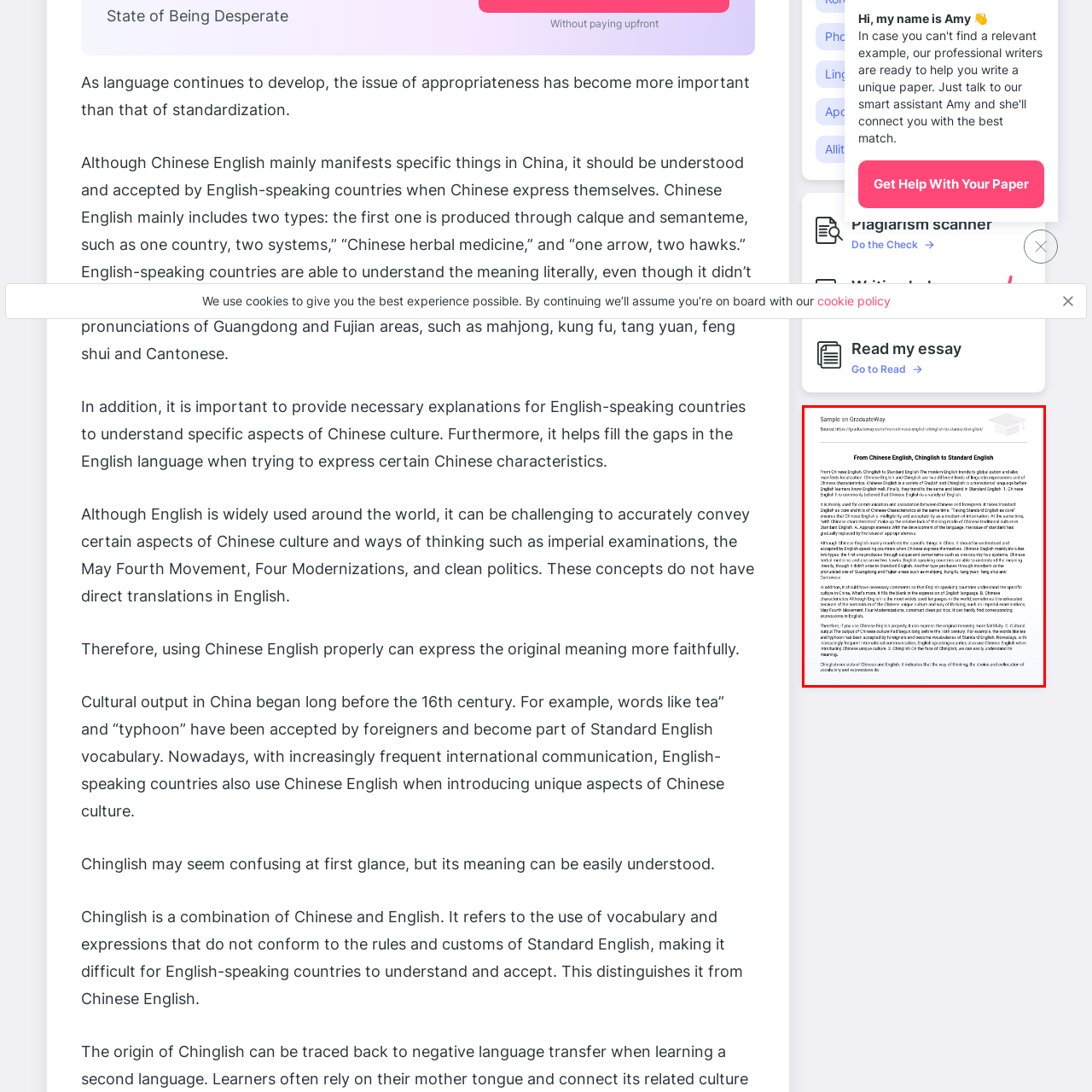What is the difference between Chinese English and Chinglish?
View the image contained within the red box and provide a one-word or short-phrase answer to the question.

Expressions and vocabulary